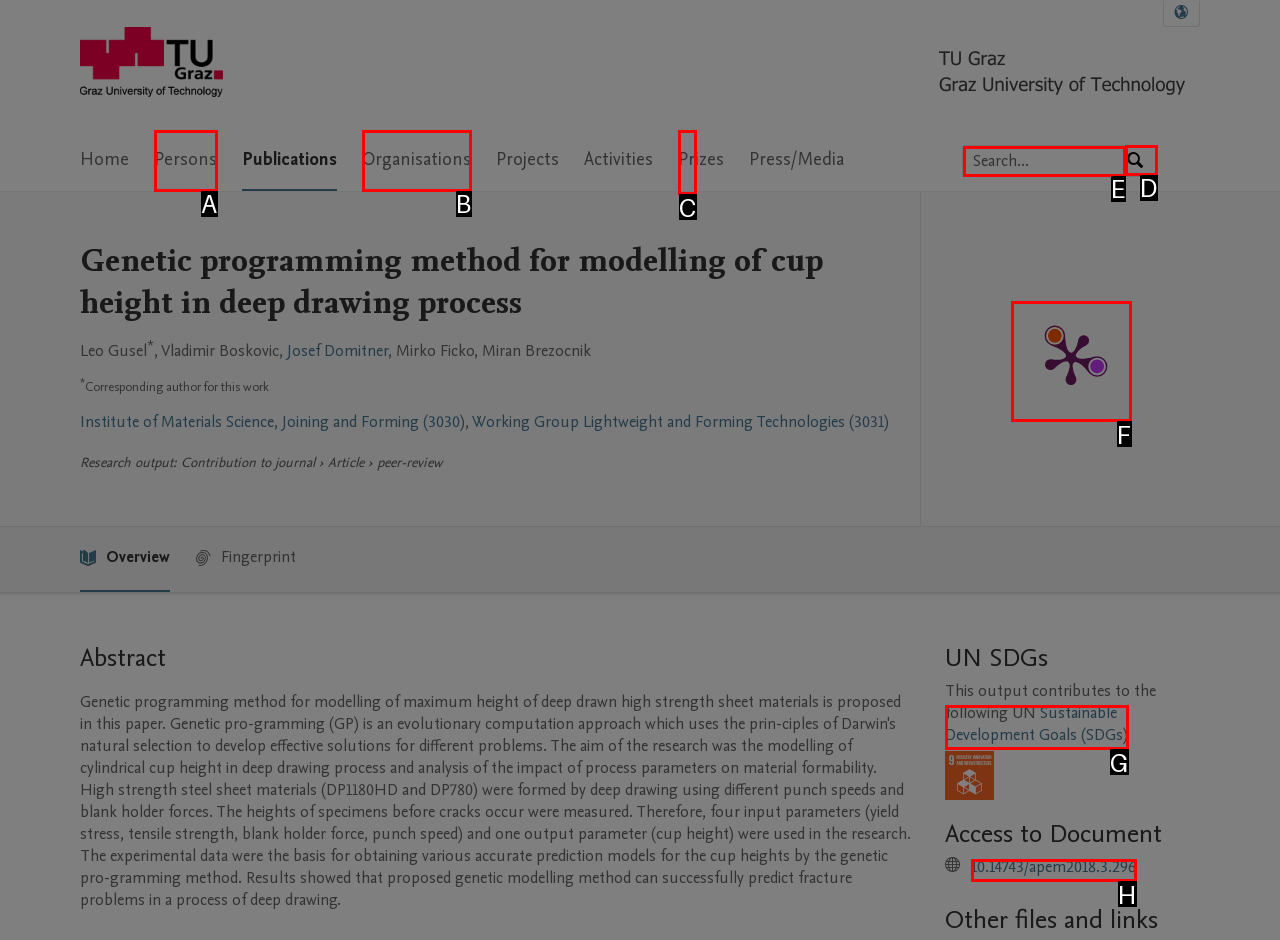Identify the option that corresponds to the description: Sustainable Development Goals (SDGs). Provide only the letter of the option directly.

G